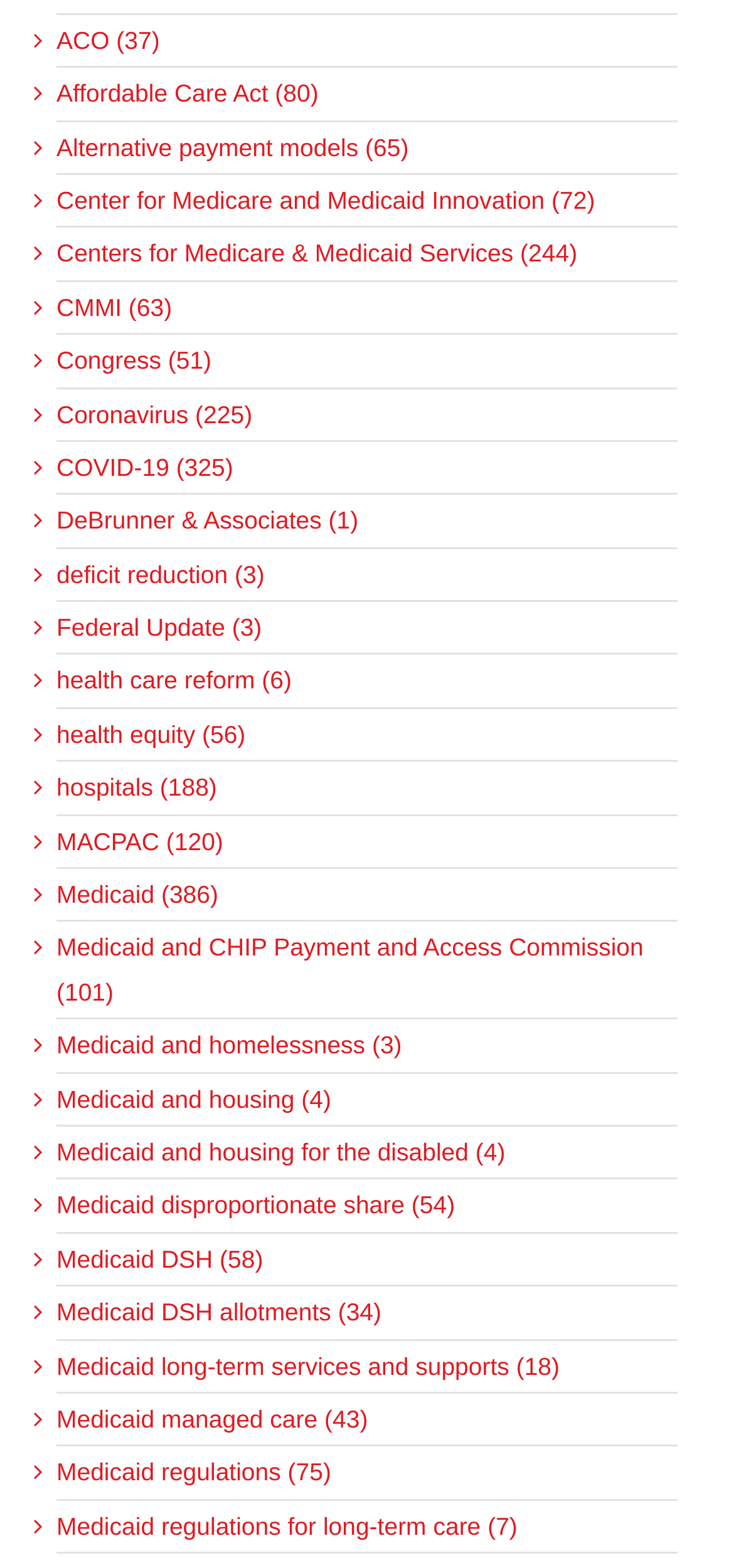Please locate the bounding box coordinates of the element that needs to be clicked to achieve the following instruction: "View AWARDS AND RECOGNITIONS". The coordinates should be four float numbers between 0 and 1, i.e., [left, top, right, bottom].

None